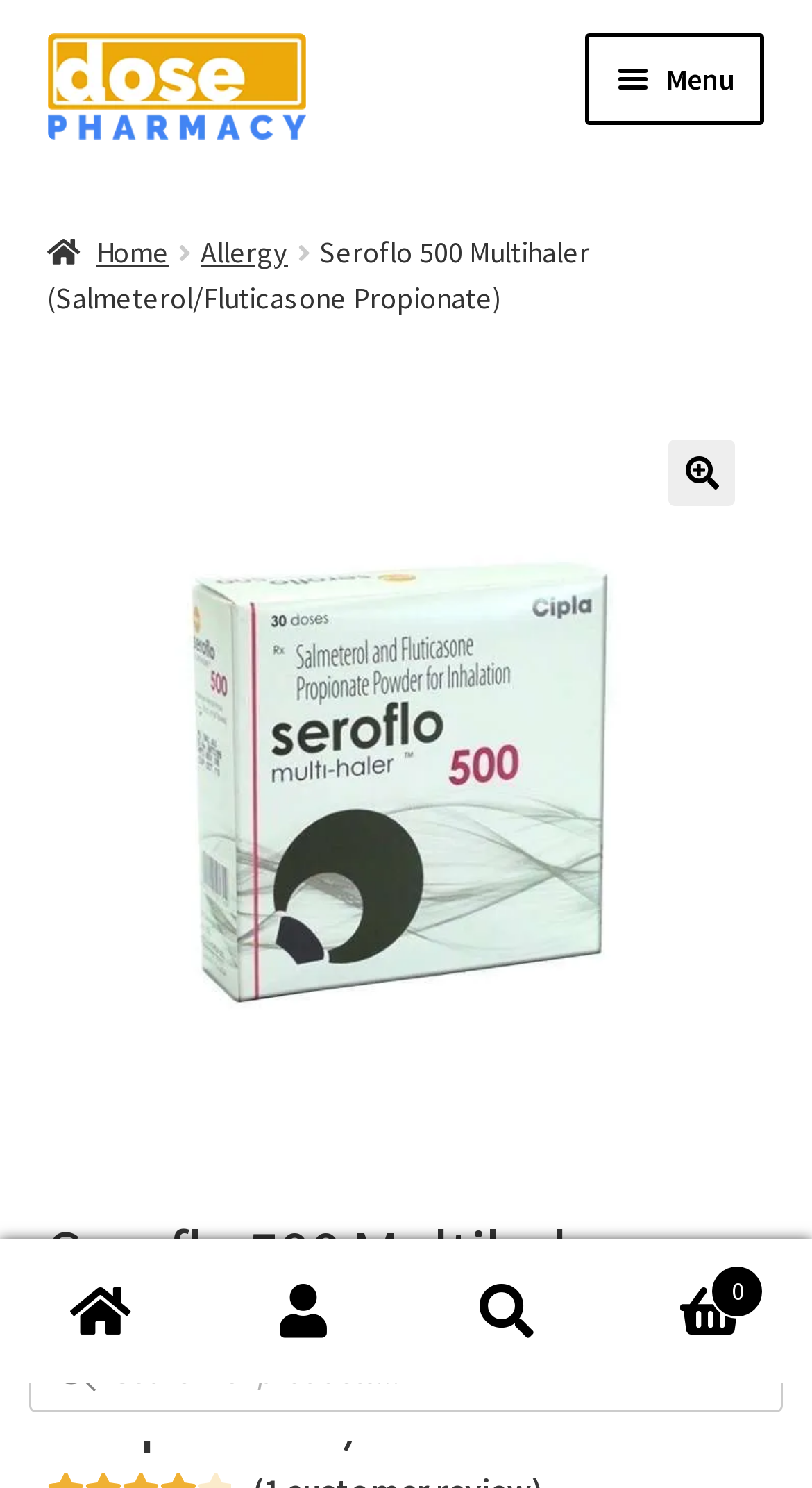Using the details in the image, give a detailed response to the question below:
What is the name of the medication?

The name of the medication can be found in the breadcrumbs navigation section, where it is written as 'Seroflo 500 Multihaler (Salmeterol/Fluticasone Propionate)'.